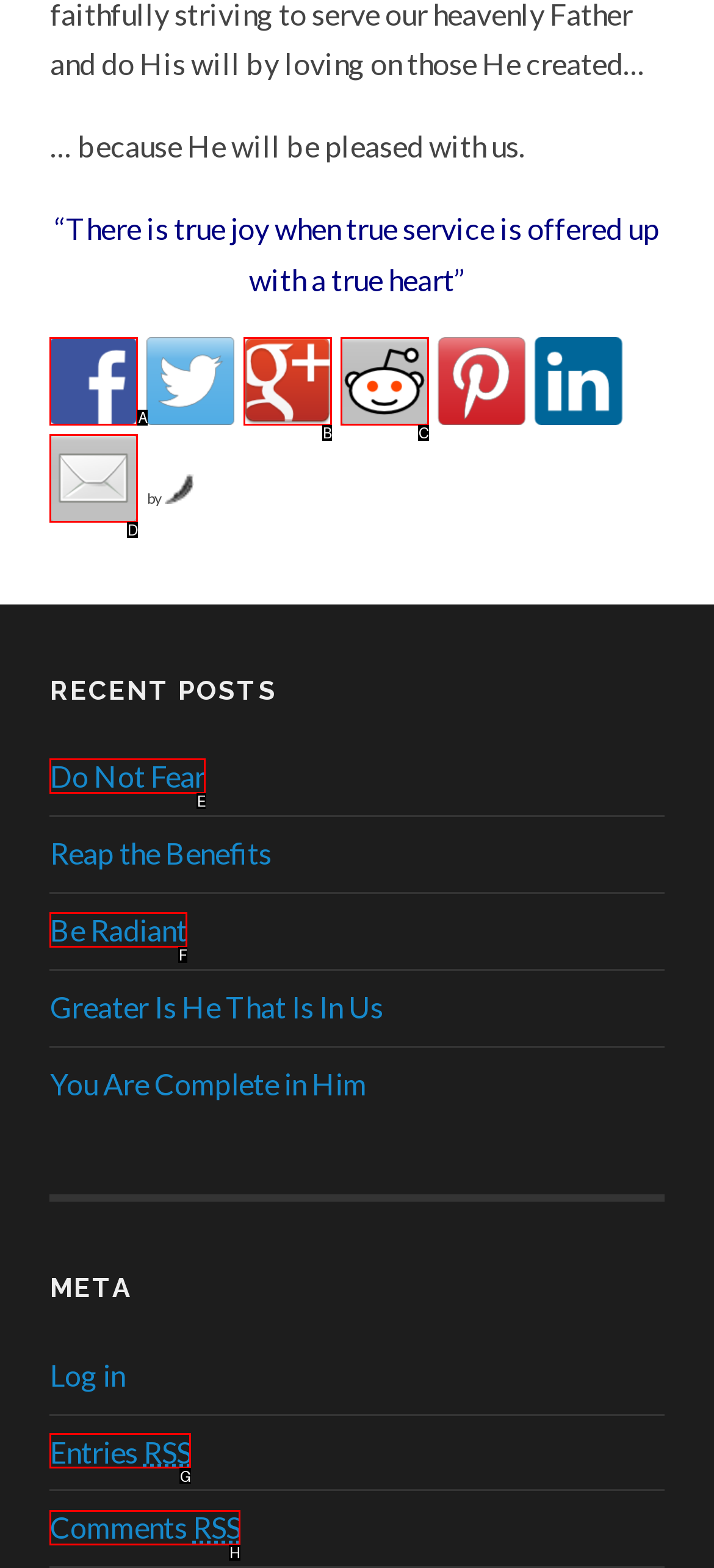Tell me which letter corresponds to the UI element that will allow you to Read recent post 'Do Not Fear'. Answer with the letter directly.

E